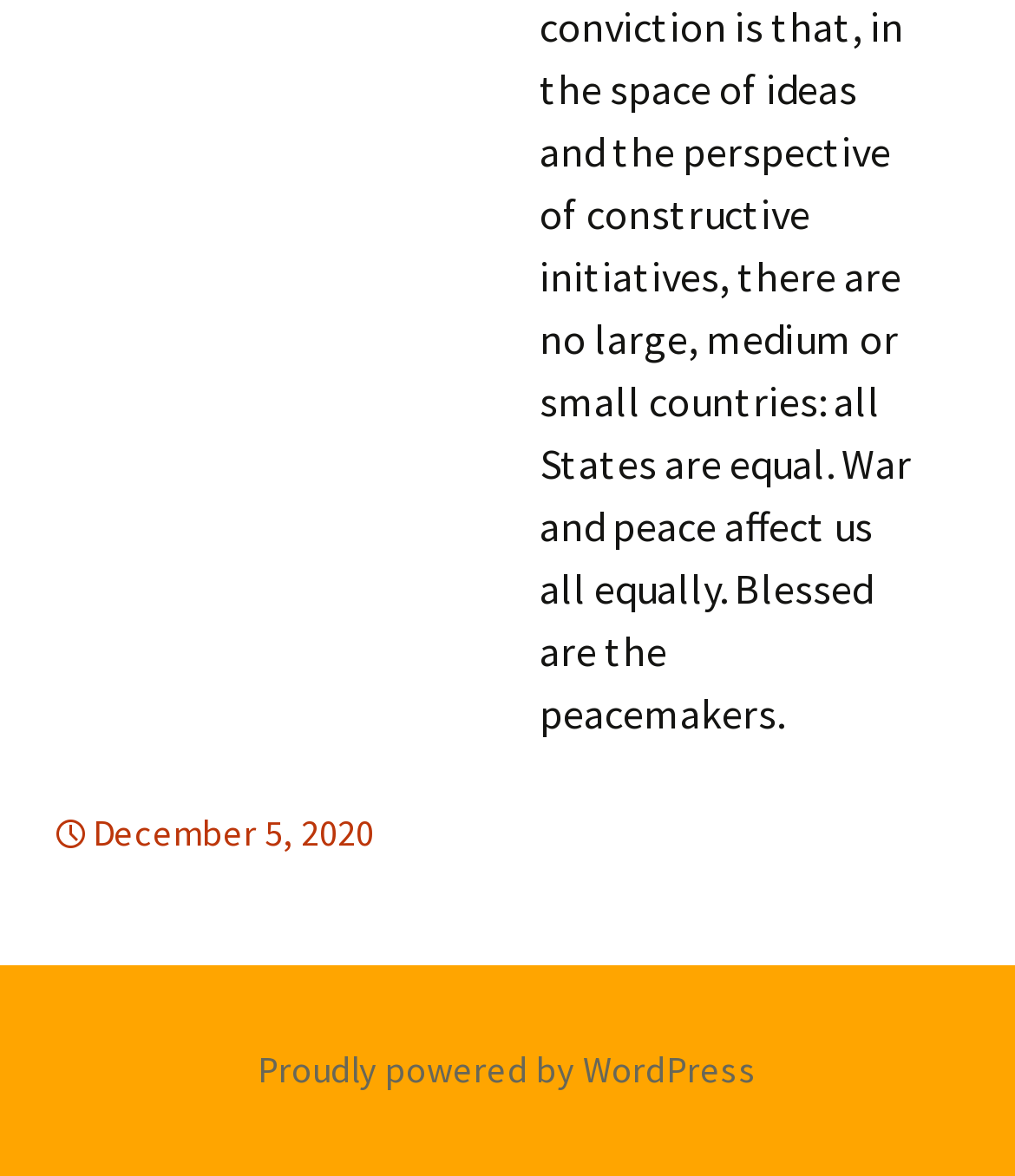Can you find the bounding box coordinates for the UI element given this description: "Latin America"? Provide the coordinates as four float numbers between 0 and 1: [left, top, right, bottom].

[0.419, 0.688, 0.665, 0.728]